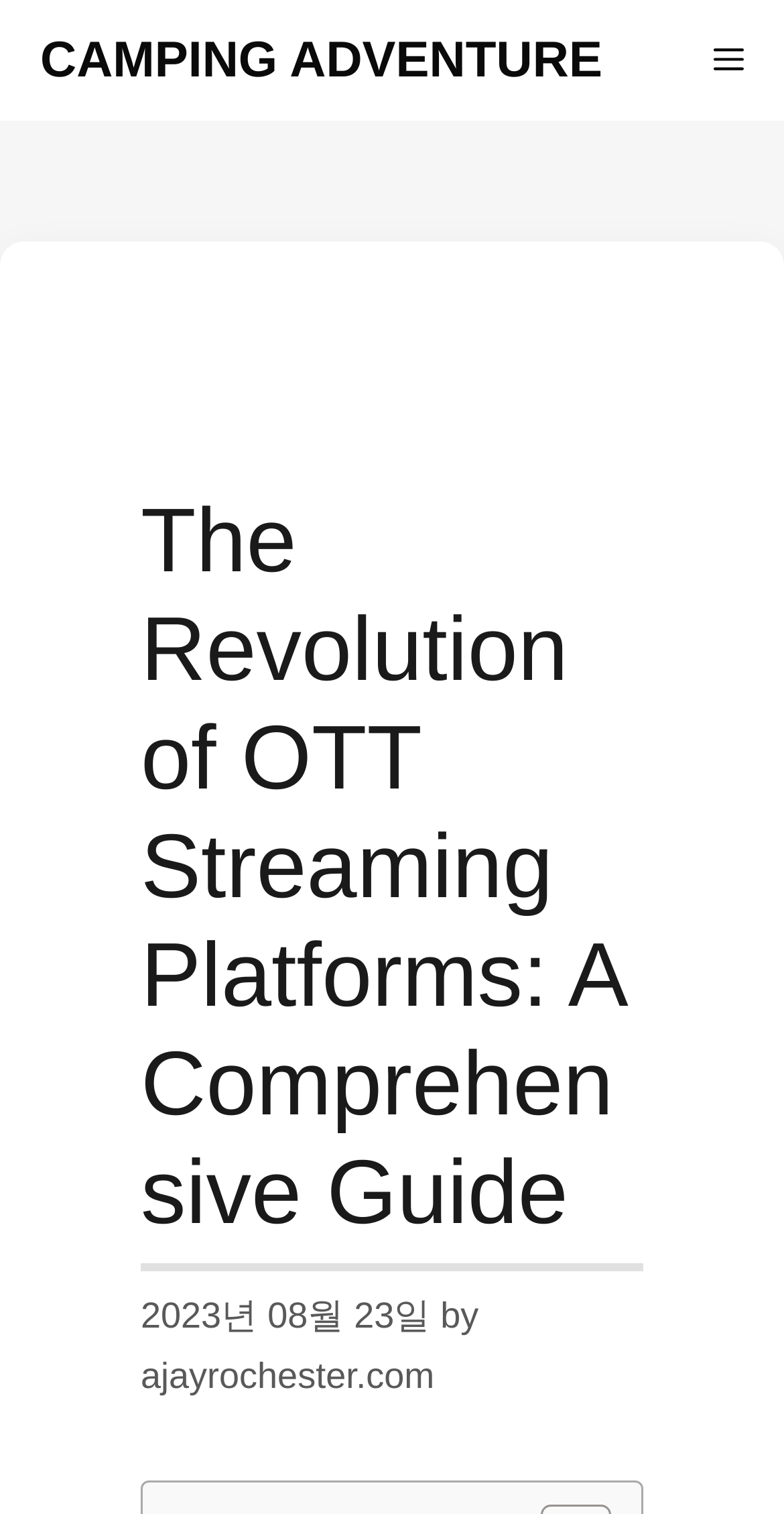Extract the bounding box for the UI element that matches this description: "Menu".

[0.859, 0.0, 1.0, 0.08]